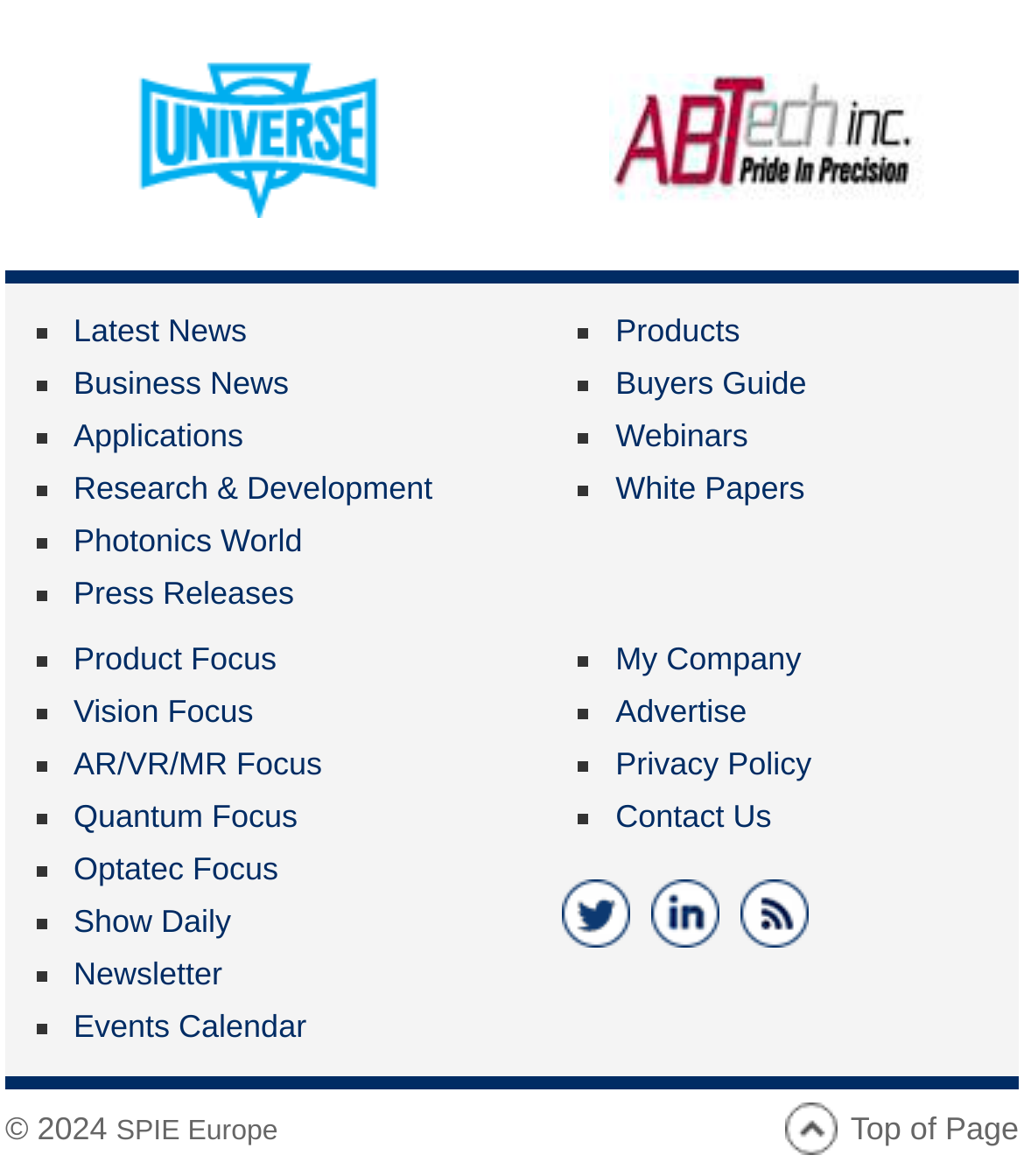Based on what you see in the screenshot, provide a thorough answer to this question: What is the copyright year?

The copyright year is 2024, which is mentioned at the bottom of the webpage, along with the name 'SPIE Europe'.